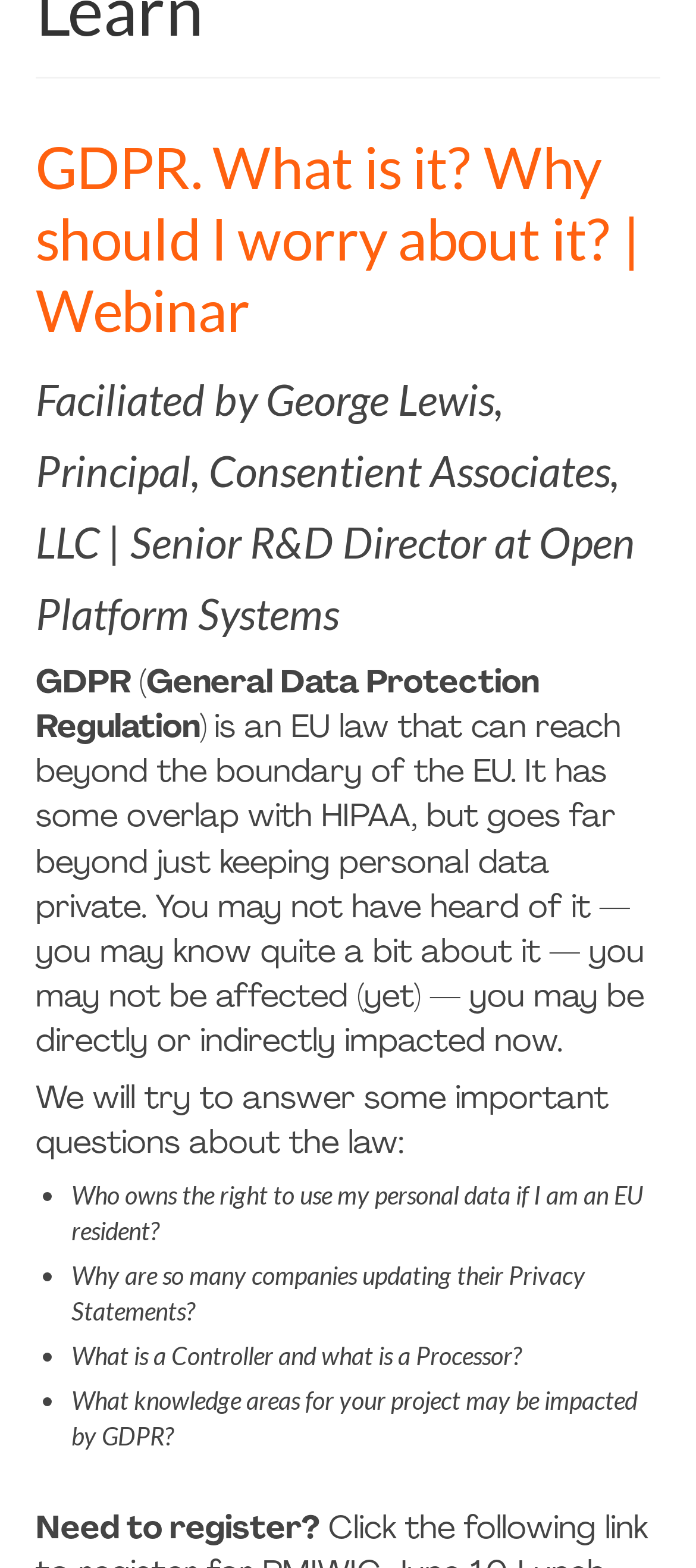Provide the bounding box coordinates for the UI element that is described by this text: "Sponsorships". The coordinates should be in the form of four float numbers between 0 and 1: [left, top, right, bottom].

[0.077, 0.106, 0.923, 0.155]